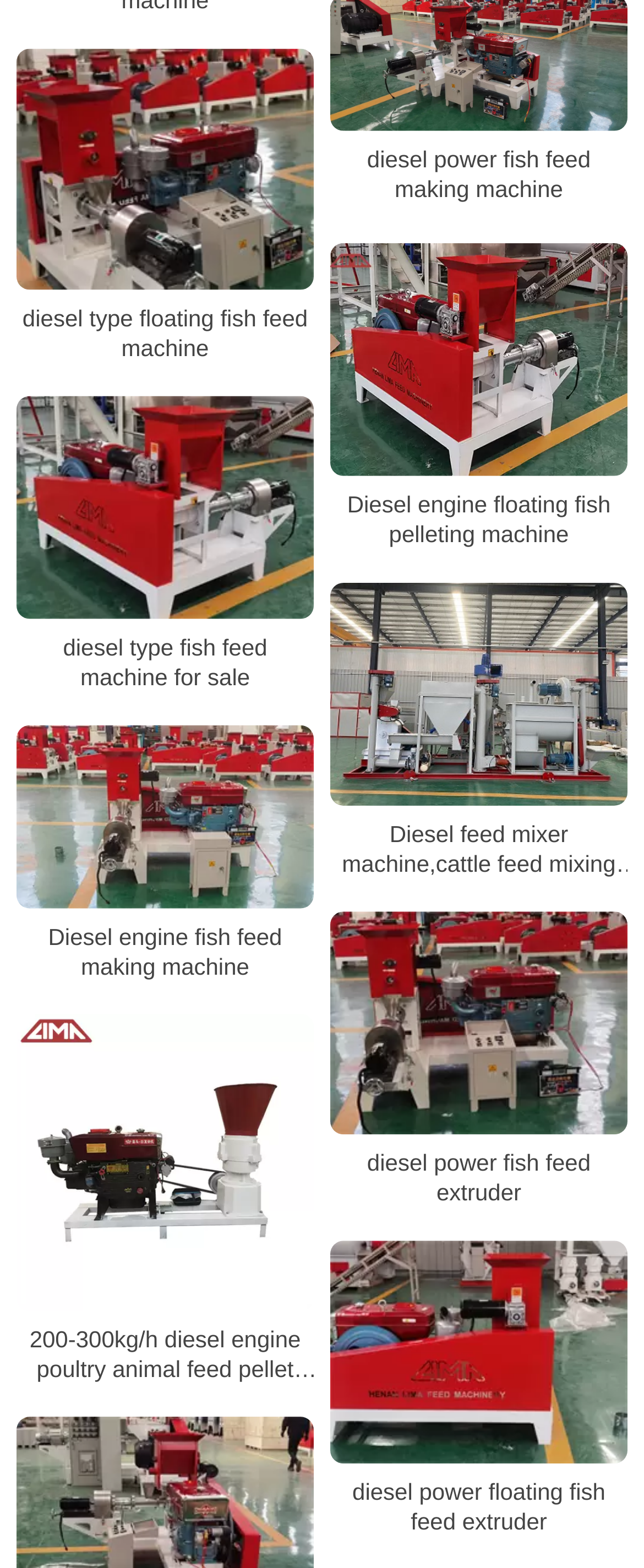Find the bounding box coordinates of the element I should click to carry out the following instruction: "Click on diesel power fish feed making machine".

[0.513, 0.091, 0.974, 0.129]